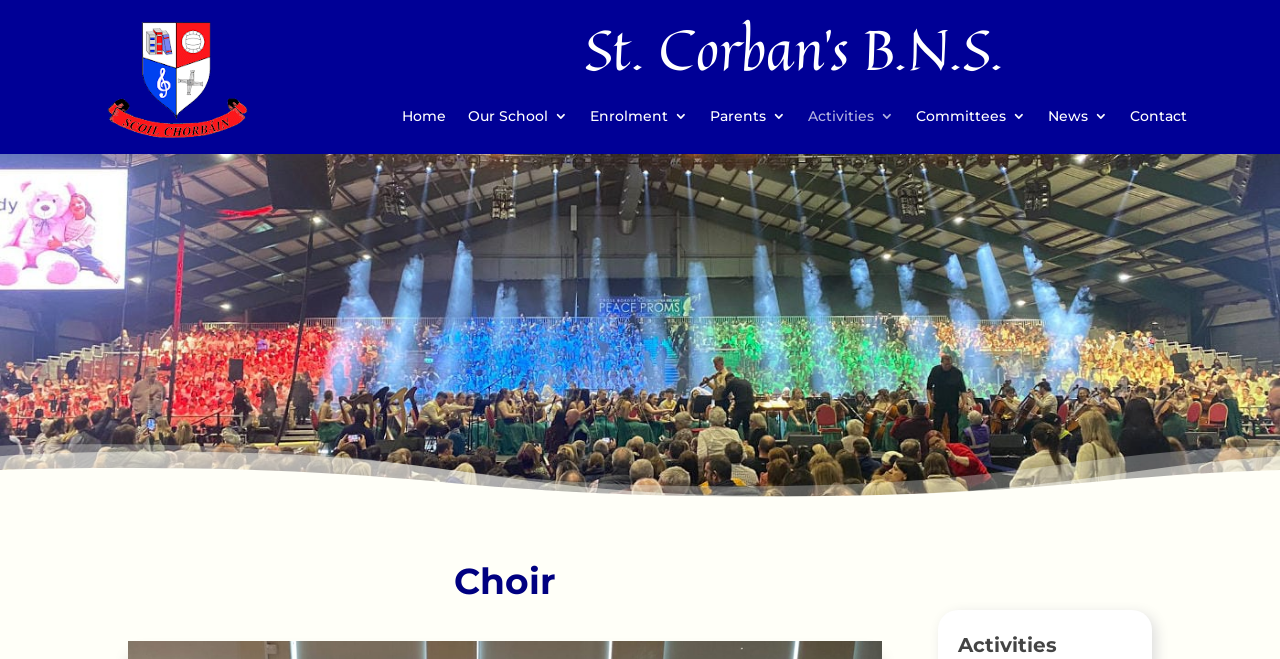Provide a short answer to the following question with just one word or phrase: How many main sections are there in the navigation menu?

8